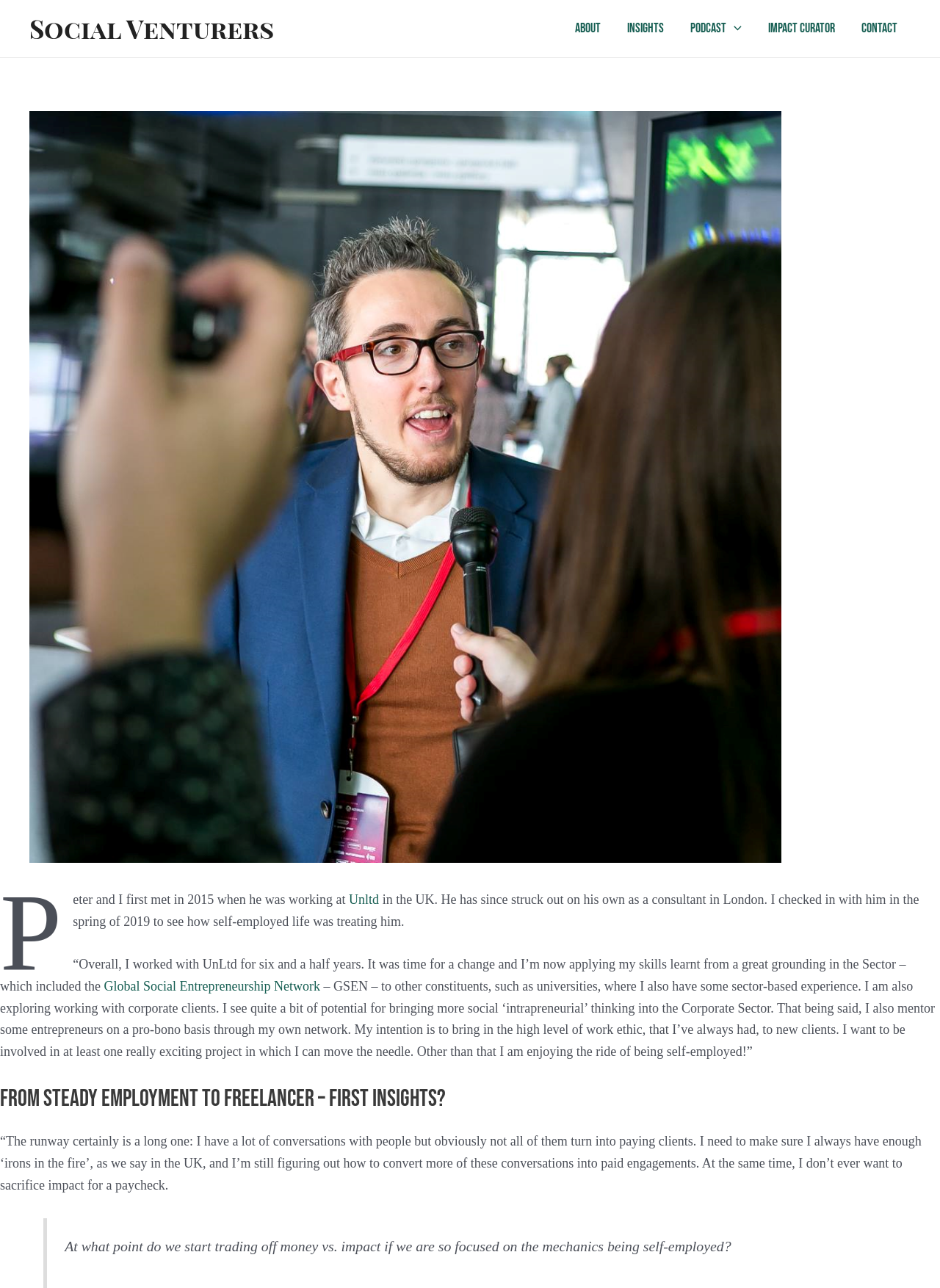Write an extensive caption that covers every aspect of the webpage.

The webpage is about Peter Ptashko, a social venturer, and his journey as a freelancer. At the top left of the page, there is a link to "Social Venturers". On the top right, there is a navigation menu with links to "About", "Insights", "Podcast Menu Toggle", "Impact Curator", and "Contact". The "Podcast Menu Toggle" has a dropdown menu with an image.

Below the navigation menu, there is a header section that spans the entire width of the page. Within this section, there is a text block that describes how Peter and the author first met in 2015 when Peter was working at Unltd in the UK. The text also mentions that Peter has since become a consultant in London.

Following this text block, there are several quotes from Peter, each separated by a line break. The first quote talks about his experience working with UnLtd and his decision to strike out on his own as a consultant. The second quote discusses his intention to bring social intrapreneurial thinking into the corporate sector and his desire to be involved in exciting projects.

Below these quotes, there is a heading that reads "From steady employment to freelancer – first insights?" followed by another quote from Peter, where he discusses the challenges of being self-employed, including the need to have multiple conversations to secure paying clients. The final text block is a question that Peter poses, wondering when one should start trading off money versus impact as a freelancer.